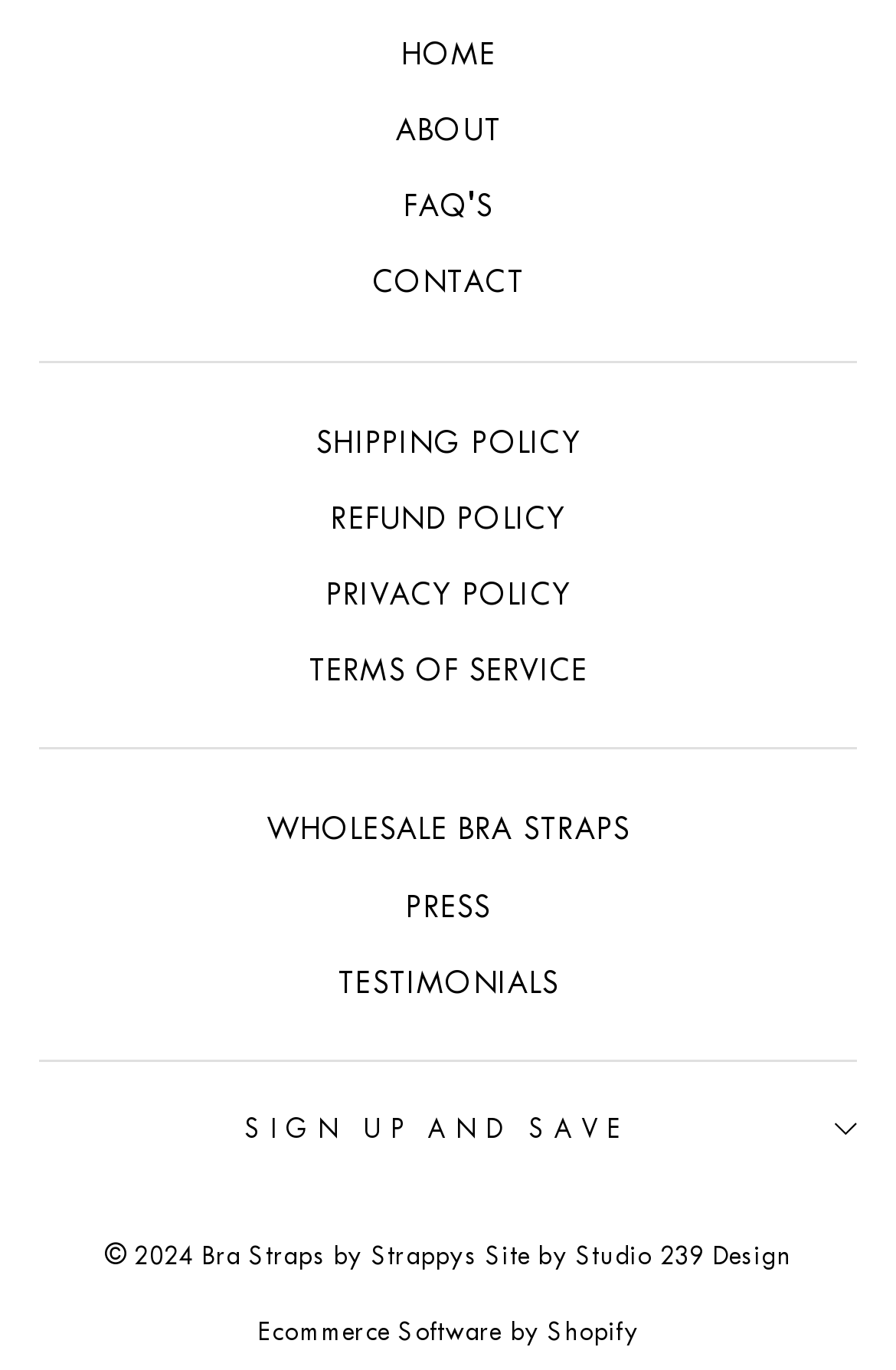What type of software is used to power the ecommerce functionality of the website?
Could you give a comprehensive explanation in response to this question?

The link 'Ecommerce Software by Shopify' is located at the bottom of the webpage, which indicates that the website uses Shopify as its ecommerce platform.